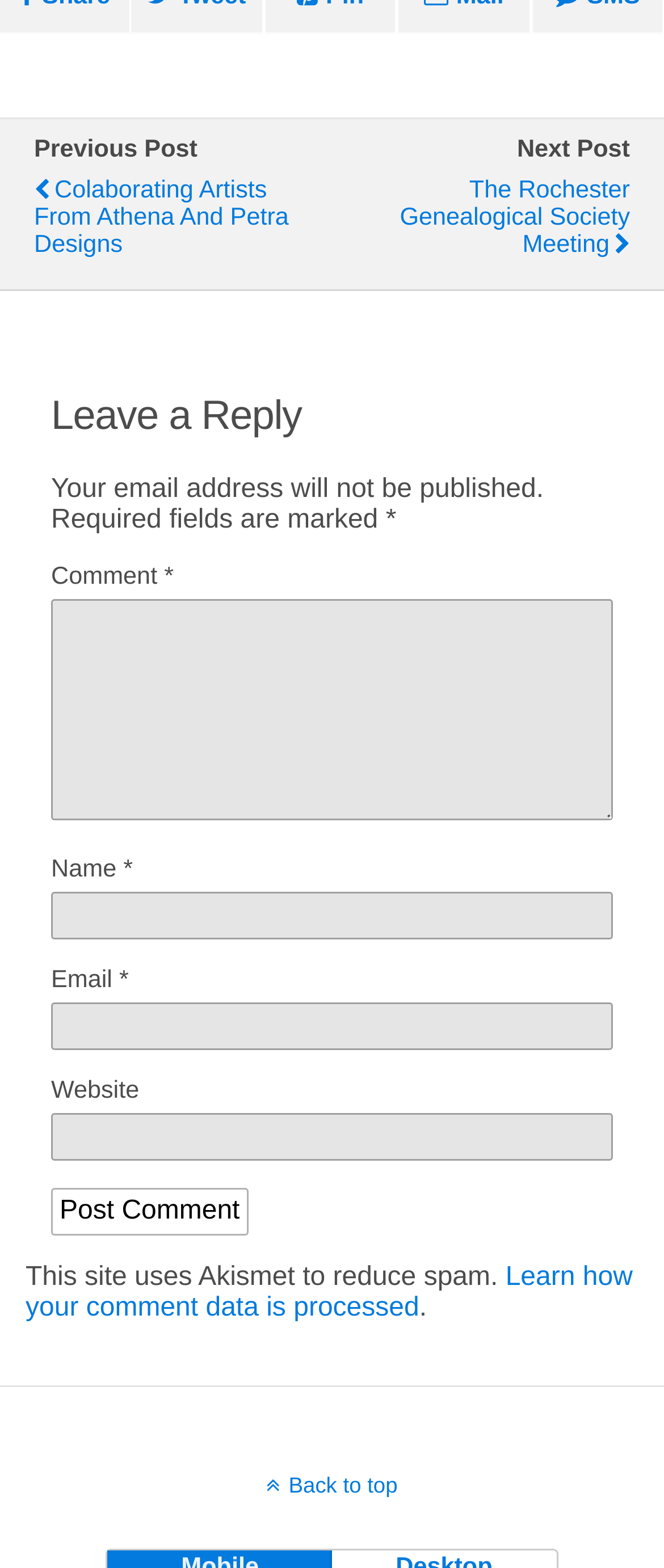What is required to submit a comment?
Answer with a single word or phrase, using the screenshot for reference.

Name, email, and comment